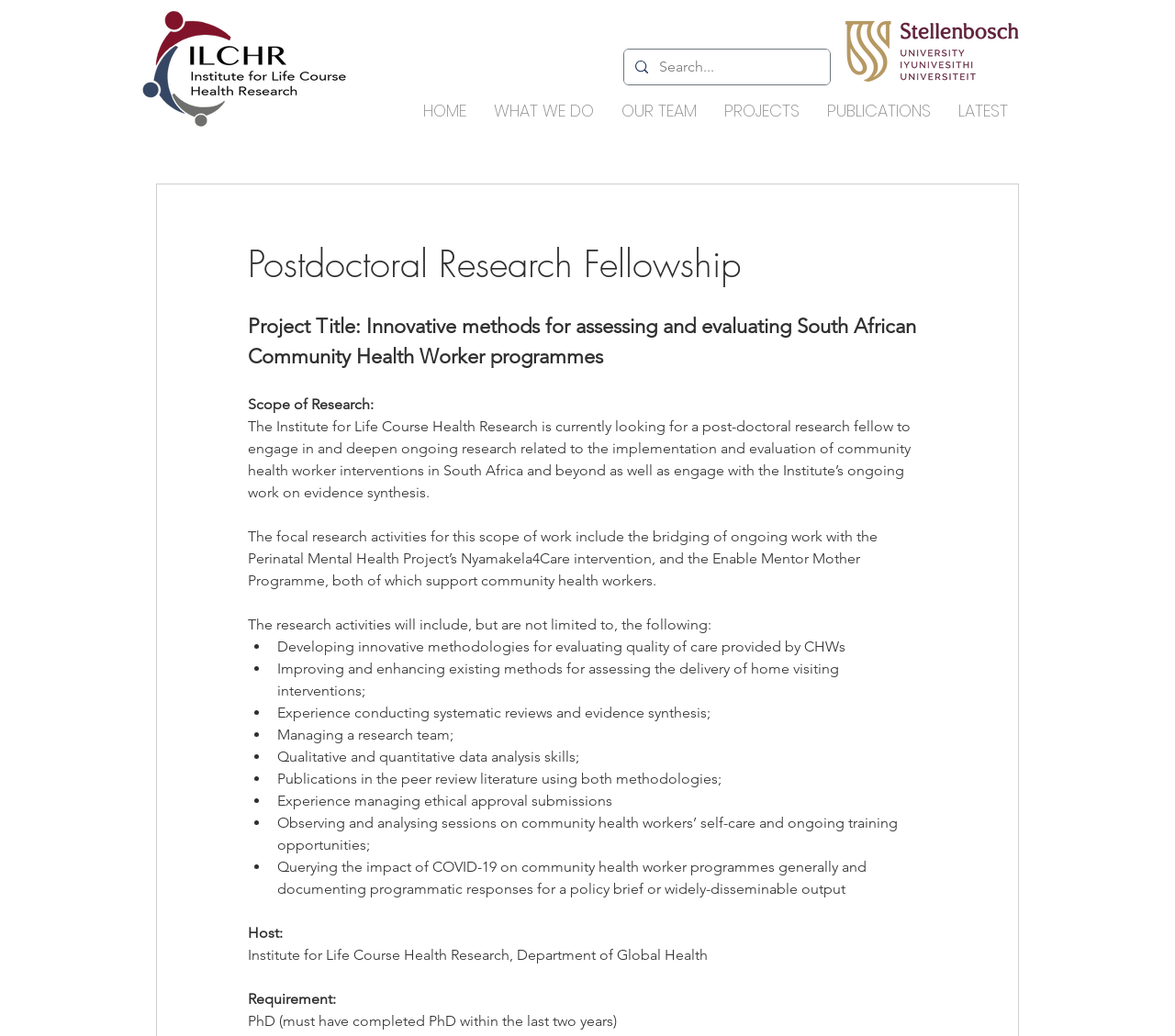Reply to the question with a single word or phrase:
What is the purpose of the search box?

To search the website